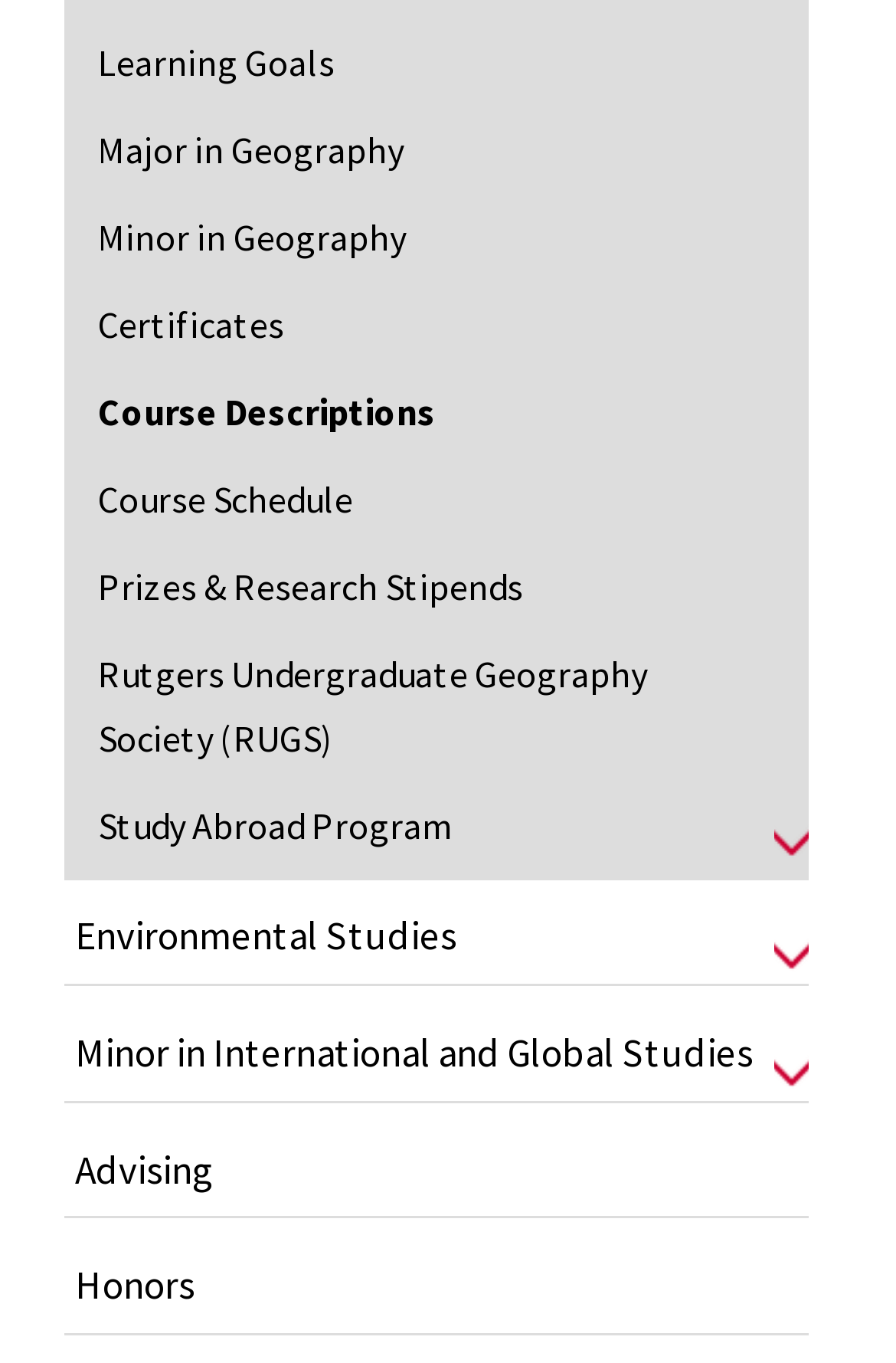Identify the bounding box coordinates of the region that should be clicked to execute the following instruction: "Read more about Life-Changing Technologies".

None